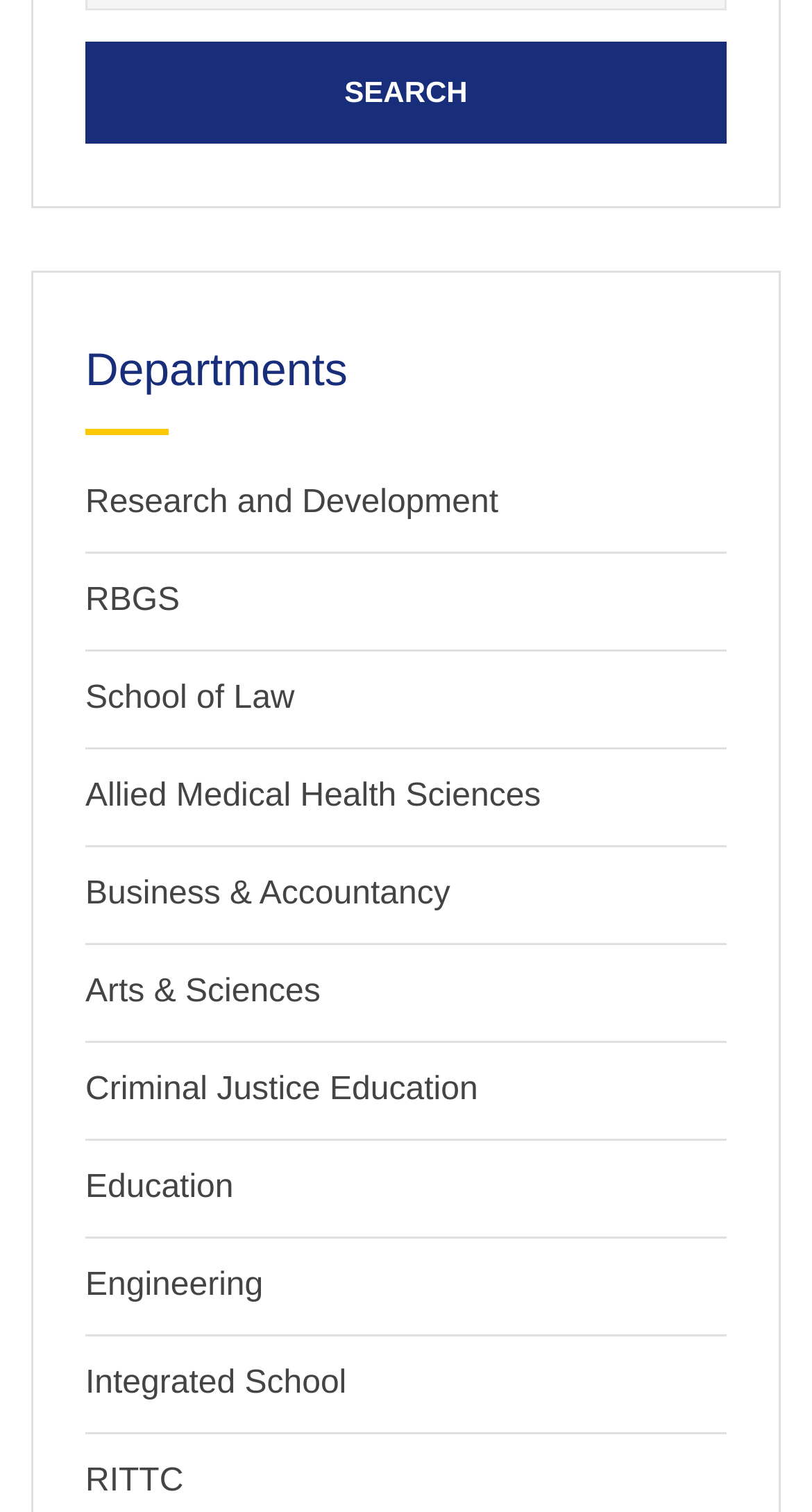Please specify the coordinates of the bounding box for the element that should be clicked to carry out this instruction: "go to Magnum RD Long Sleeve Shirt details". The coordinates must be four float numbers between 0 and 1, formatted as [left, top, right, bottom].

None